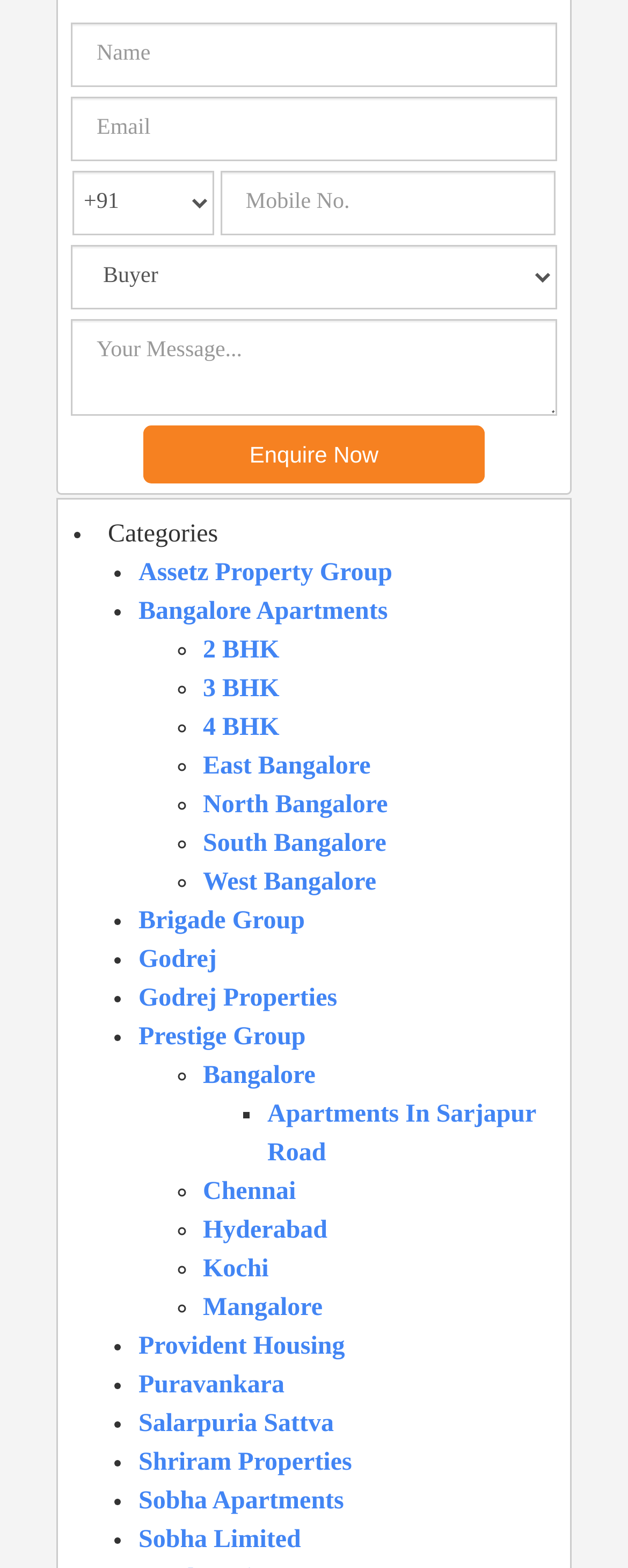Please answer the following question as detailed as possible based on the image: 
What is the purpose of this webpage?

Based on the webpage structure and elements, it appears to be a contact form for users to enquire about properties. The form has fields for name, email, mobile number, and message, and a submit button labeled 'Enquire Now'. This suggests that the webpage is designed for users to reach out to the property owners or agents for more information.